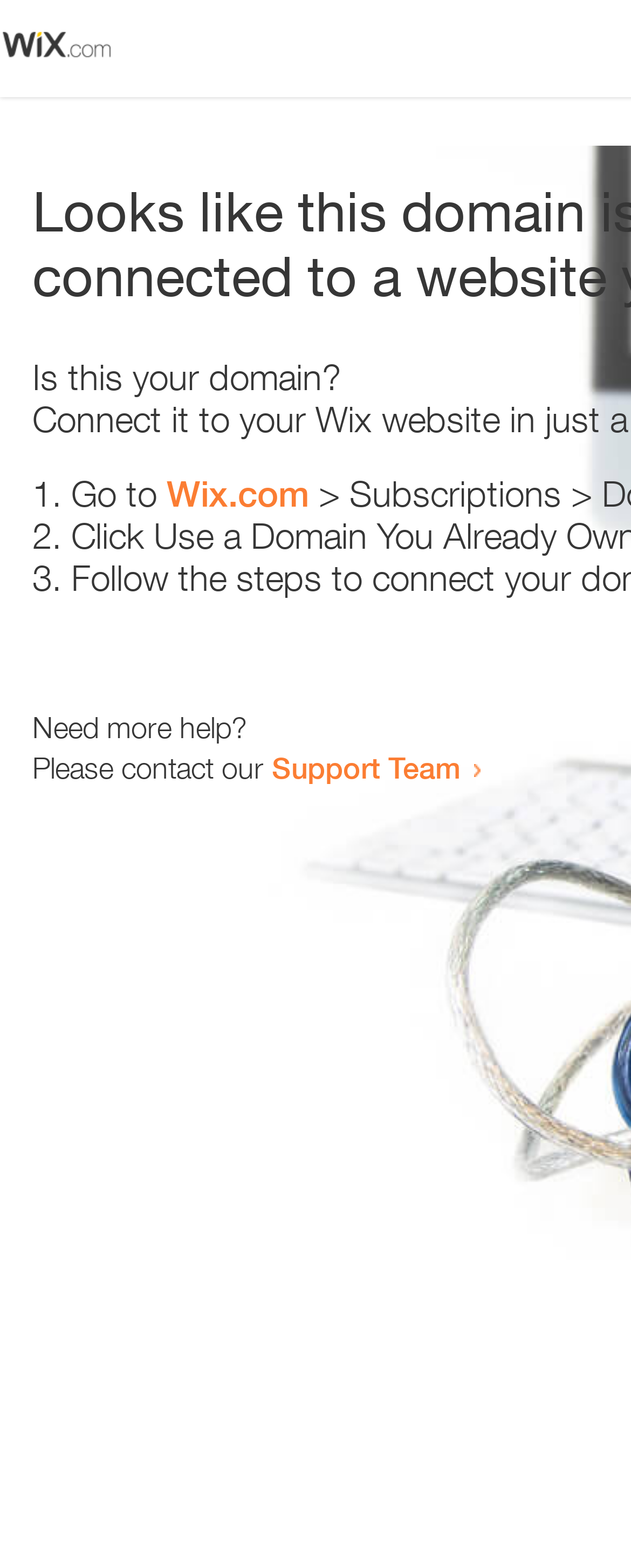Generate a thorough caption detailing the webpage content.

The webpage appears to be an error page, with a small image at the top left corner. Below the image, there is a heading that reads "Is this your domain?" centered on the page. 

Underneath the heading, there is a numbered list with three items. The first item starts with "1." and is followed by the text "Go to" and a link to "Wix.com". The second item starts with "2." and the third item starts with "3.", but their contents are not specified. 

At the bottom of the page, there is a section that provides additional help options. It starts with the text "Need more help?" and is followed by a sentence that reads "Please contact our". This sentence is completed with a link to the "Support Team".